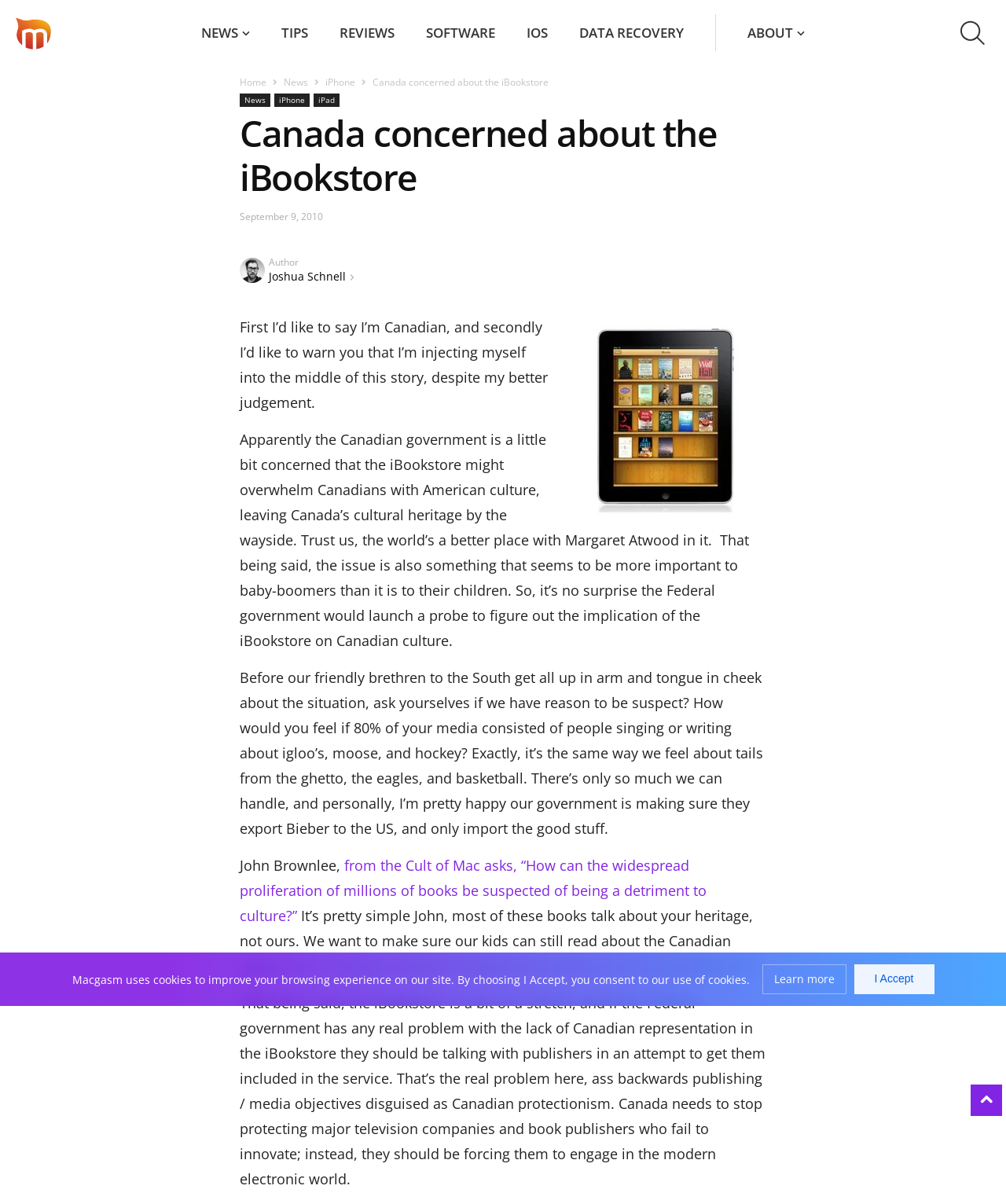Locate the bounding box coordinates of the area you need to click to fulfill this instruction: 'Go to the HOME page'. The coordinates must be in the form of four float numbers ranging from 0 to 1: [left, top, right, bottom].

[0.238, 0.063, 0.265, 0.074]